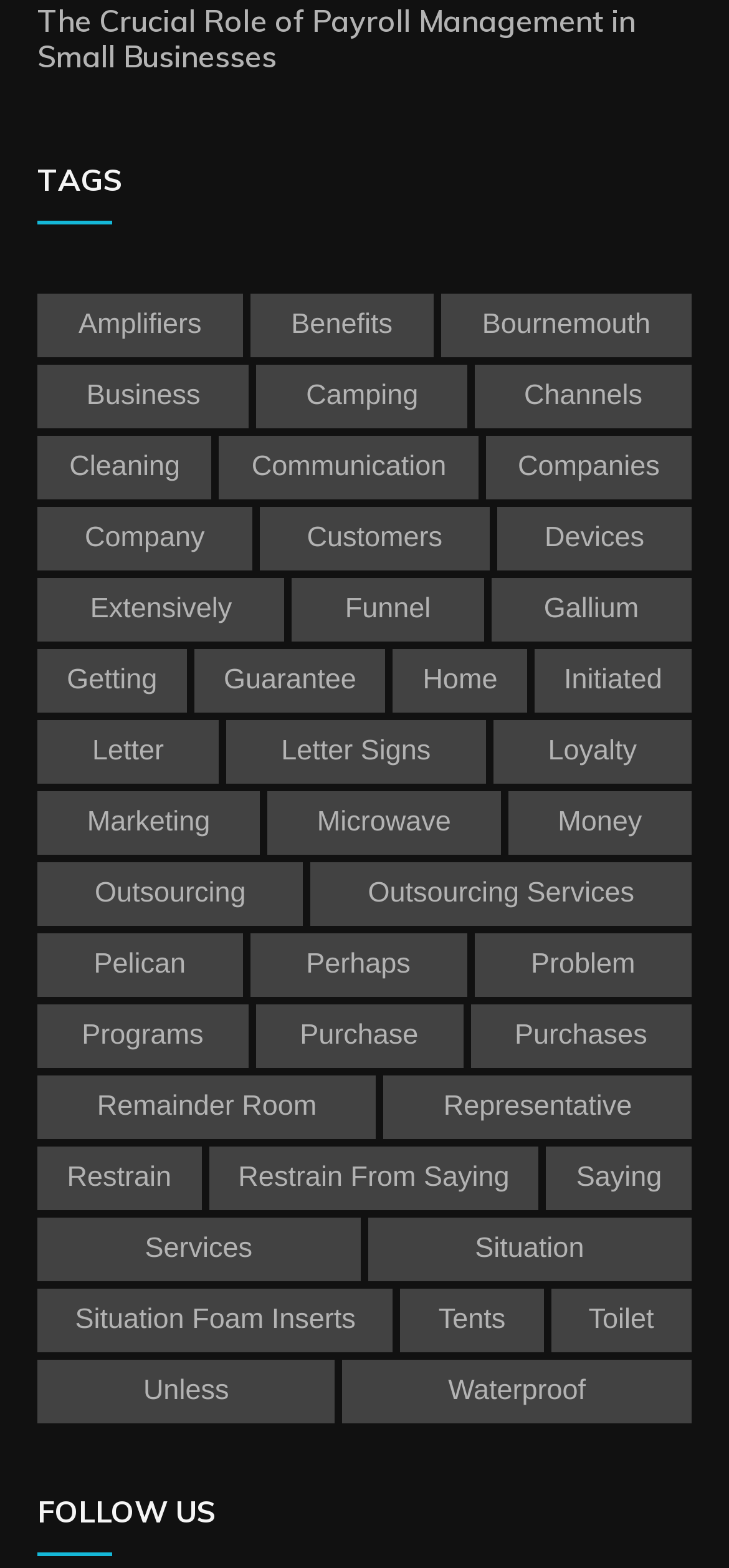Please find the bounding box coordinates of the section that needs to be clicked to achieve this instruction: "Click on the link 'Services'".

[0.051, 0.776, 0.494, 0.817]